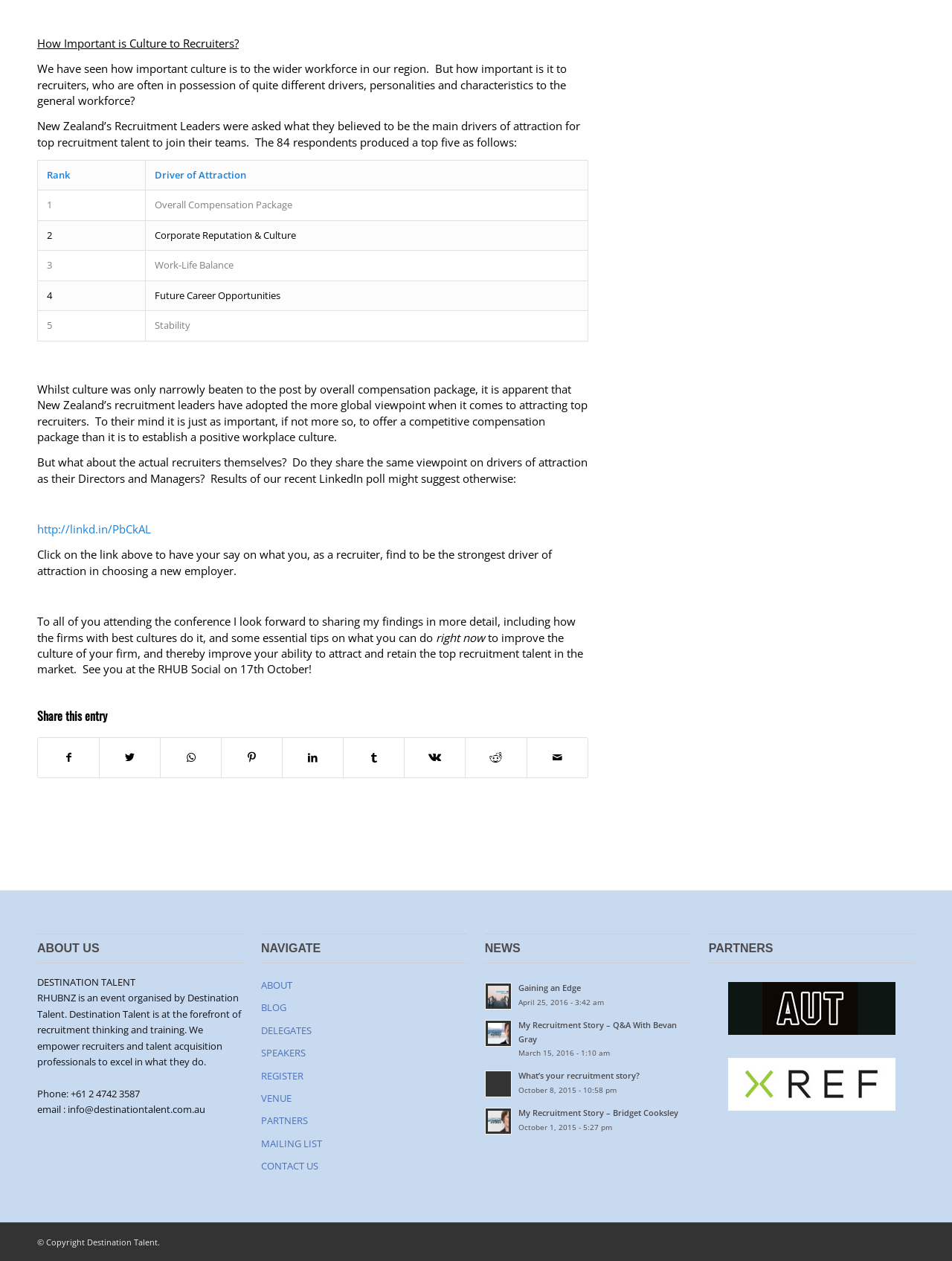Please provide a brief answer to the question using only one word or phrase: 
What is the phone number of Destination Talent?

+61 2 4742 3587